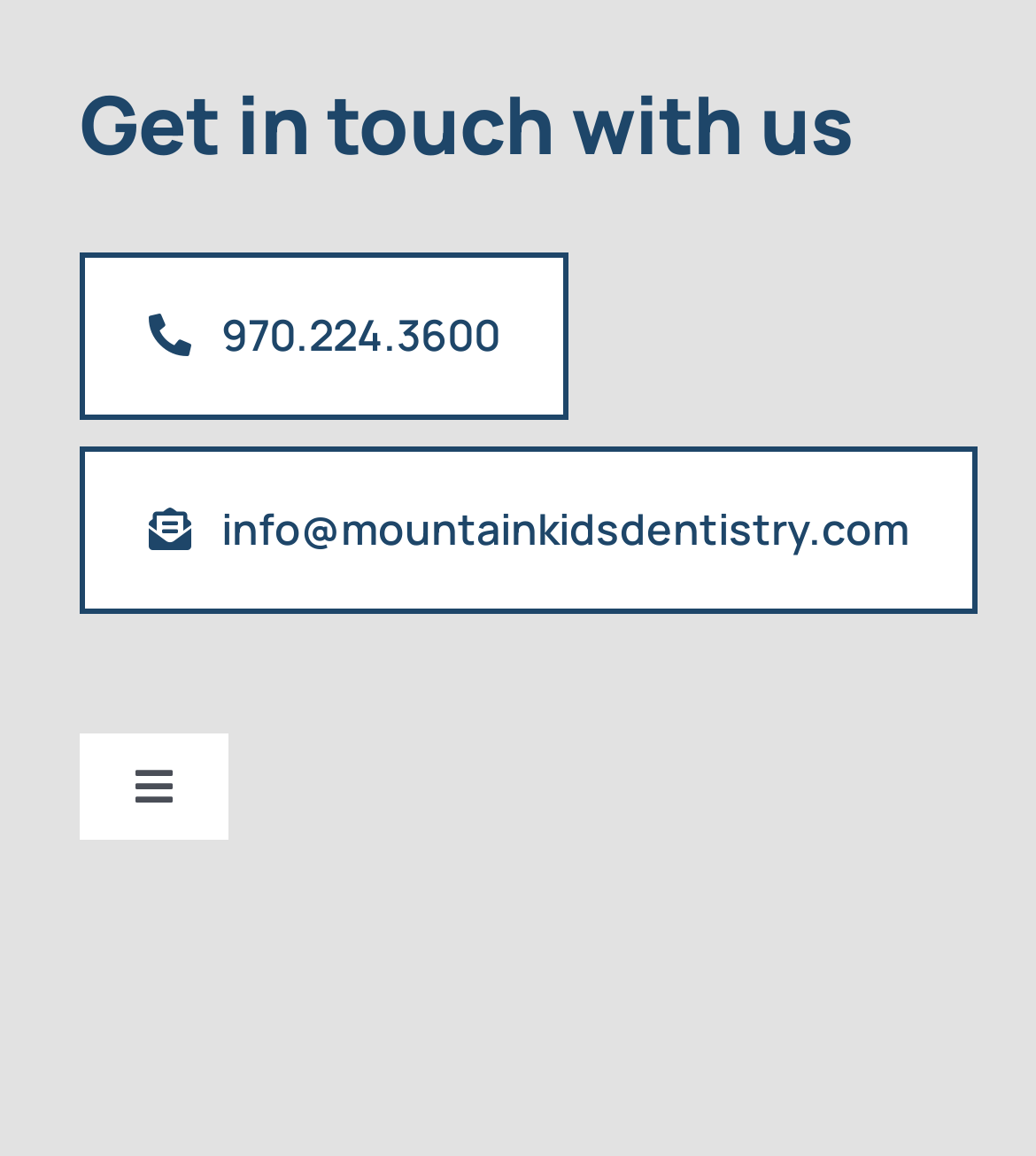Provide a single word or phrase to answer the given question: 
What is the phone number to get in touch with?

970.224.3600